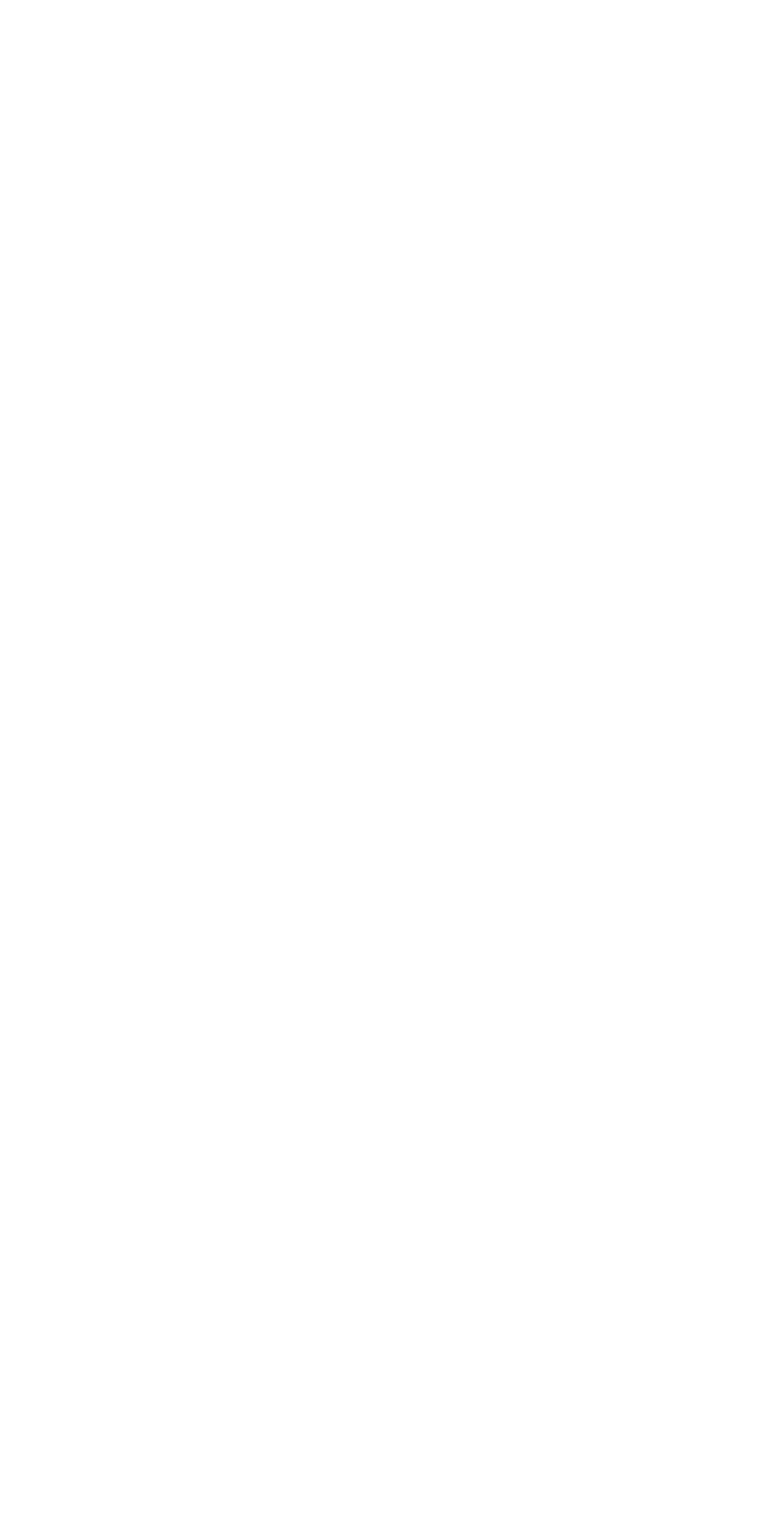Could you indicate the bounding box coordinates of the region to click in order to complete this instruction: "Click on 'Penal Code 422 – “Threats” – 3 Facts'".

[0.1, 0.236, 0.805, 0.264]